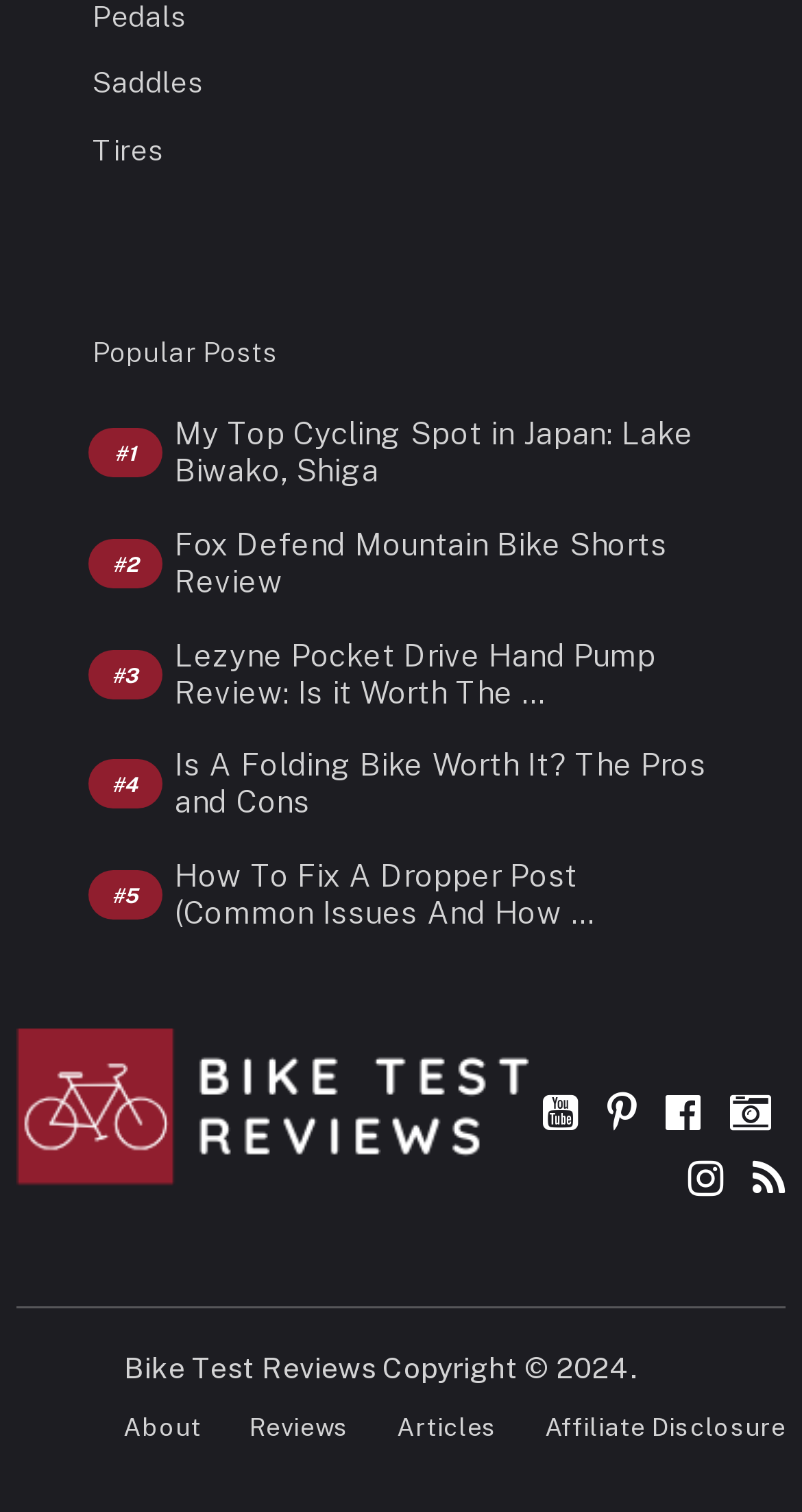What are the categories of bike parts?
Provide a detailed answer to the question using information from the image.

The webpage has three links at the top, namely 'Pedals', 'Saddles', and 'Tires', which are categories of bike parts.